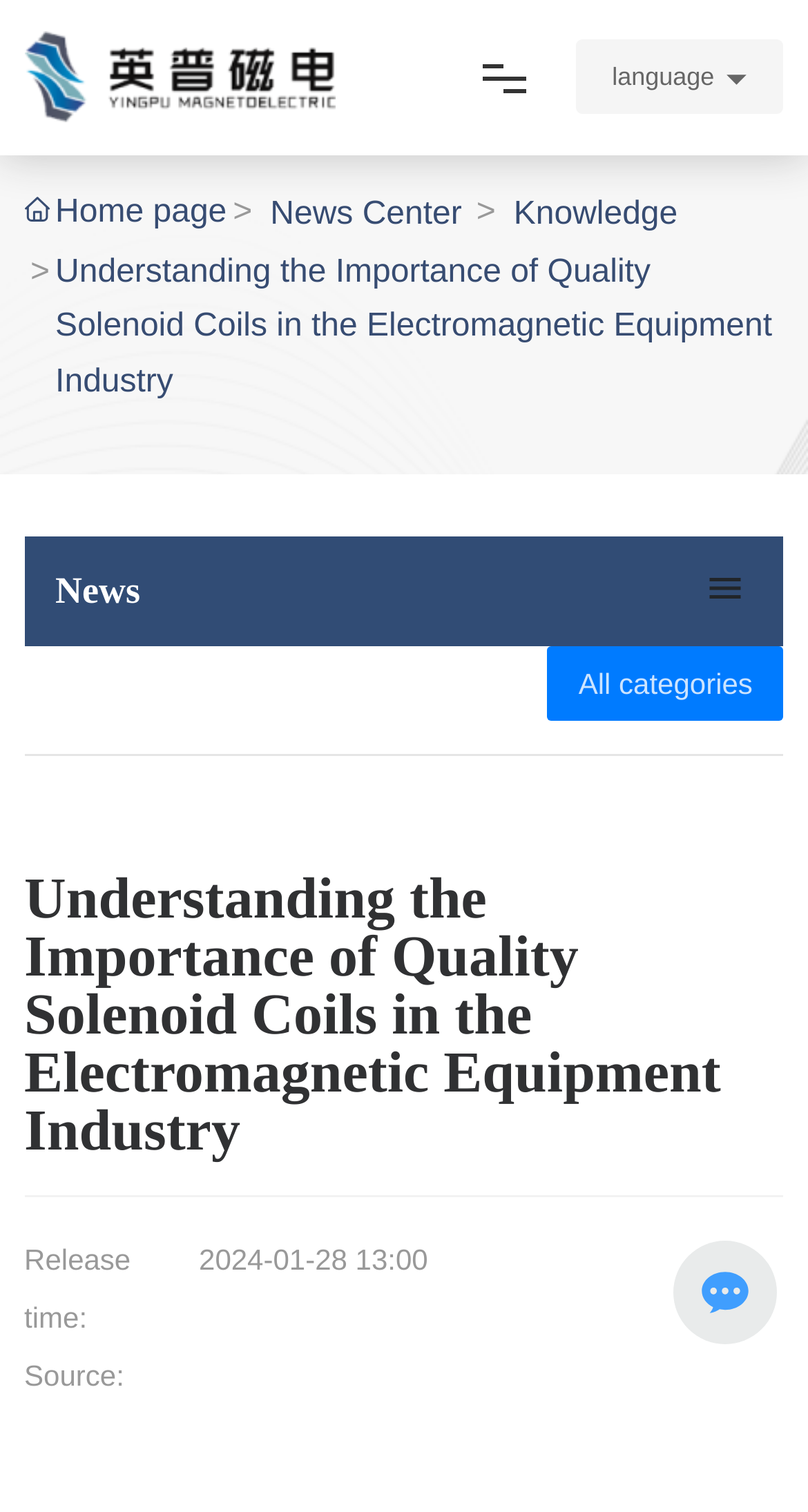Answer succinctly with a single word or phrase:
What is the main topic of the article?

Quality solenoid coils